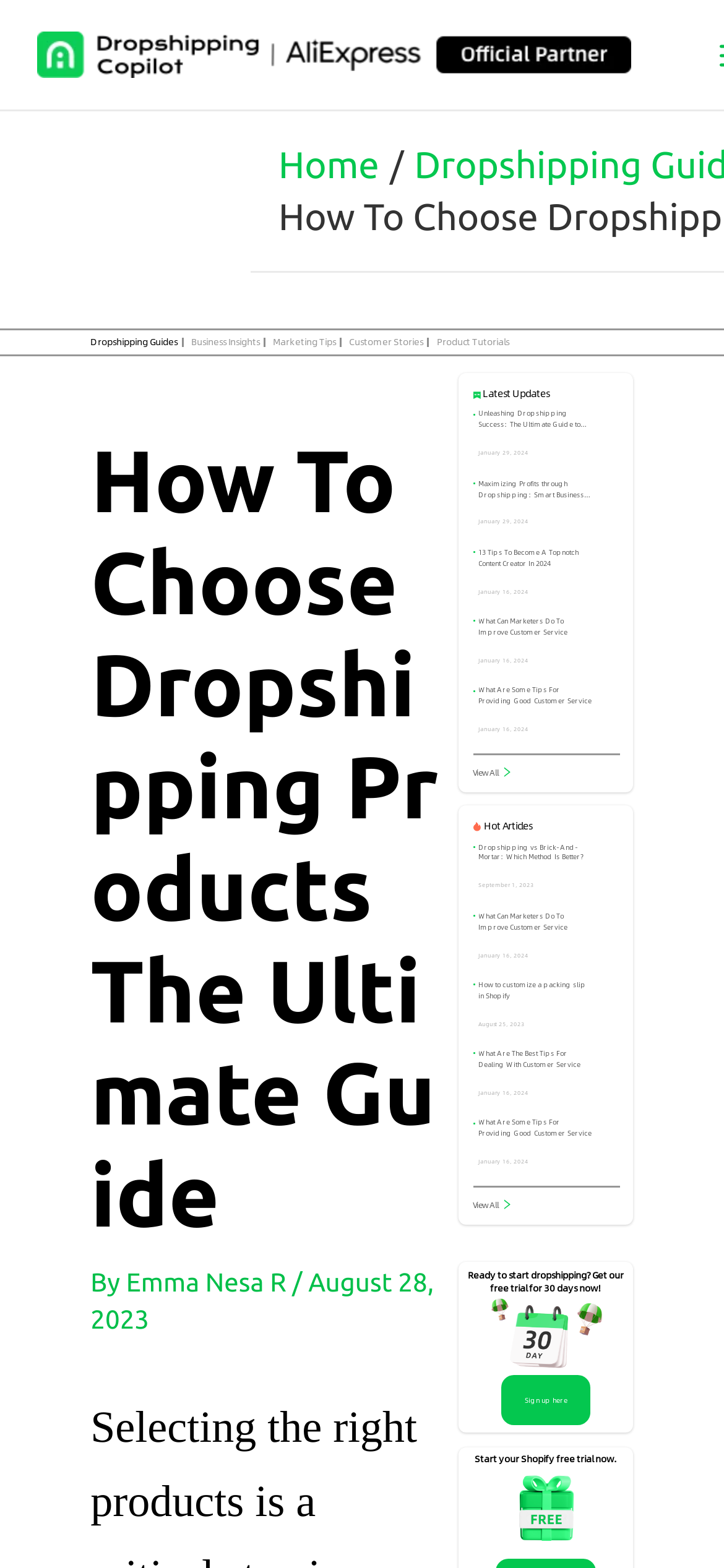Pinpoint the bounding box coordinates of the area that should be clicked to complete the following instruction: "Read the article 'Unleashing Dropshipping Success: The Ultimate Guide to Pricing Strategies for Beginners'". The coordinates must be given as four float numbers between 0 and 1, i.e., [left, top, right, bottom].

[0.653, 0.261, 0.855, 0.302]